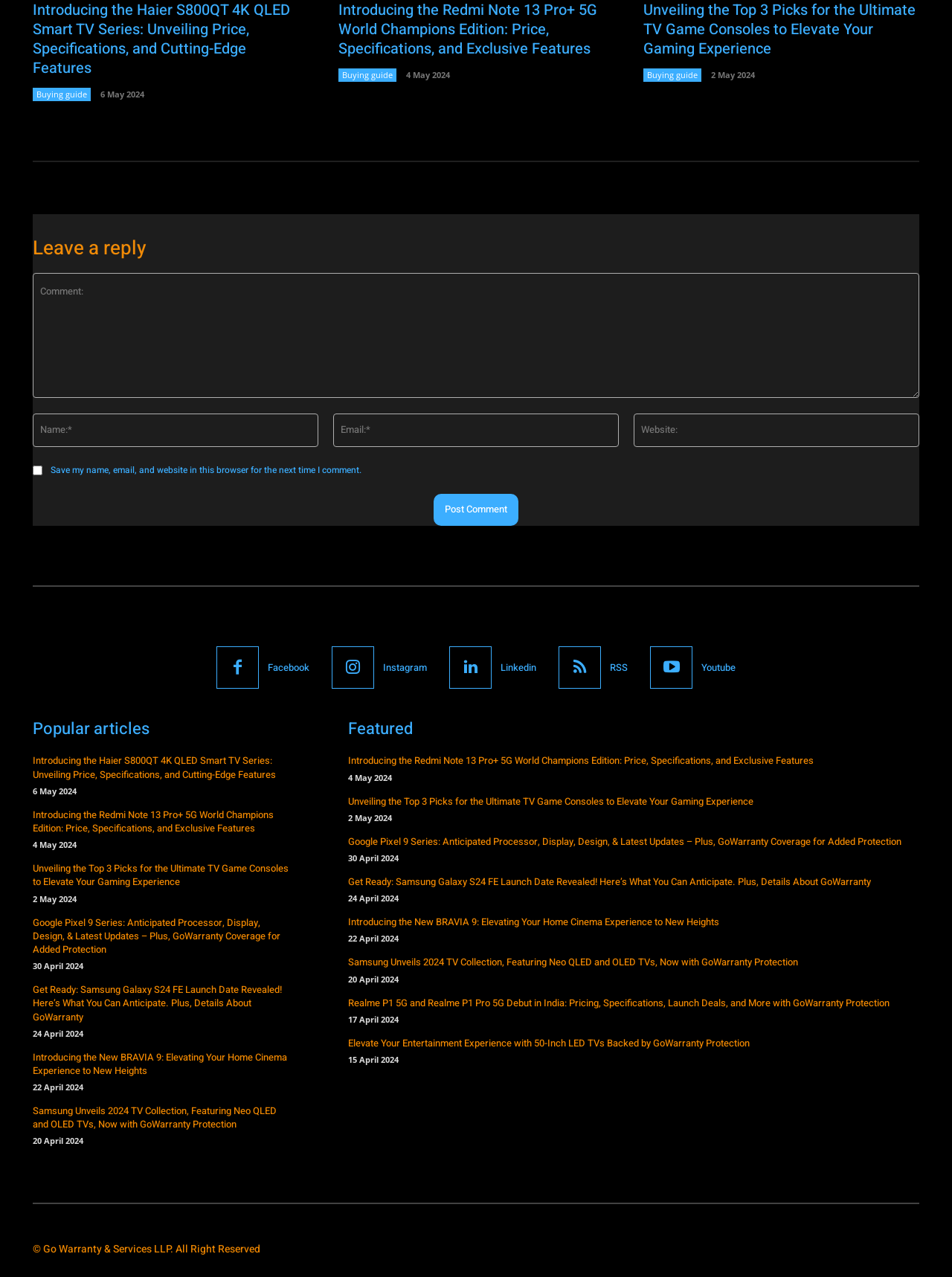What is the date of the latest article?
Based on the screenshot, provide a one-word or short-phrase response.

6 May 2024